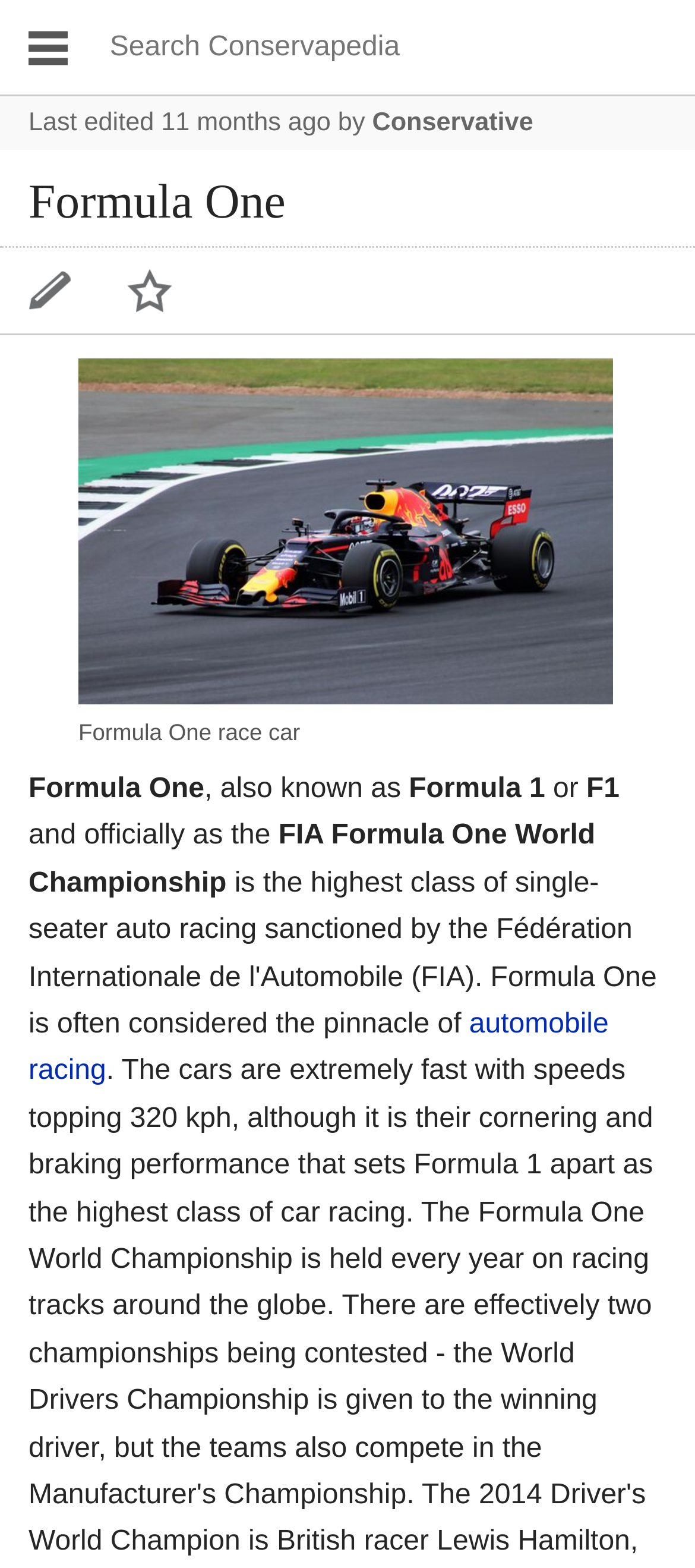What is the related field of Formula One?
Give a detailed response to the question by analyzing the screenshot.

I found the answer by analyzing the link text content of the webpage. The links 'automobile' and 'racing' are present in the same sentence, which indicates that the related field of Formula One is automobile racing.